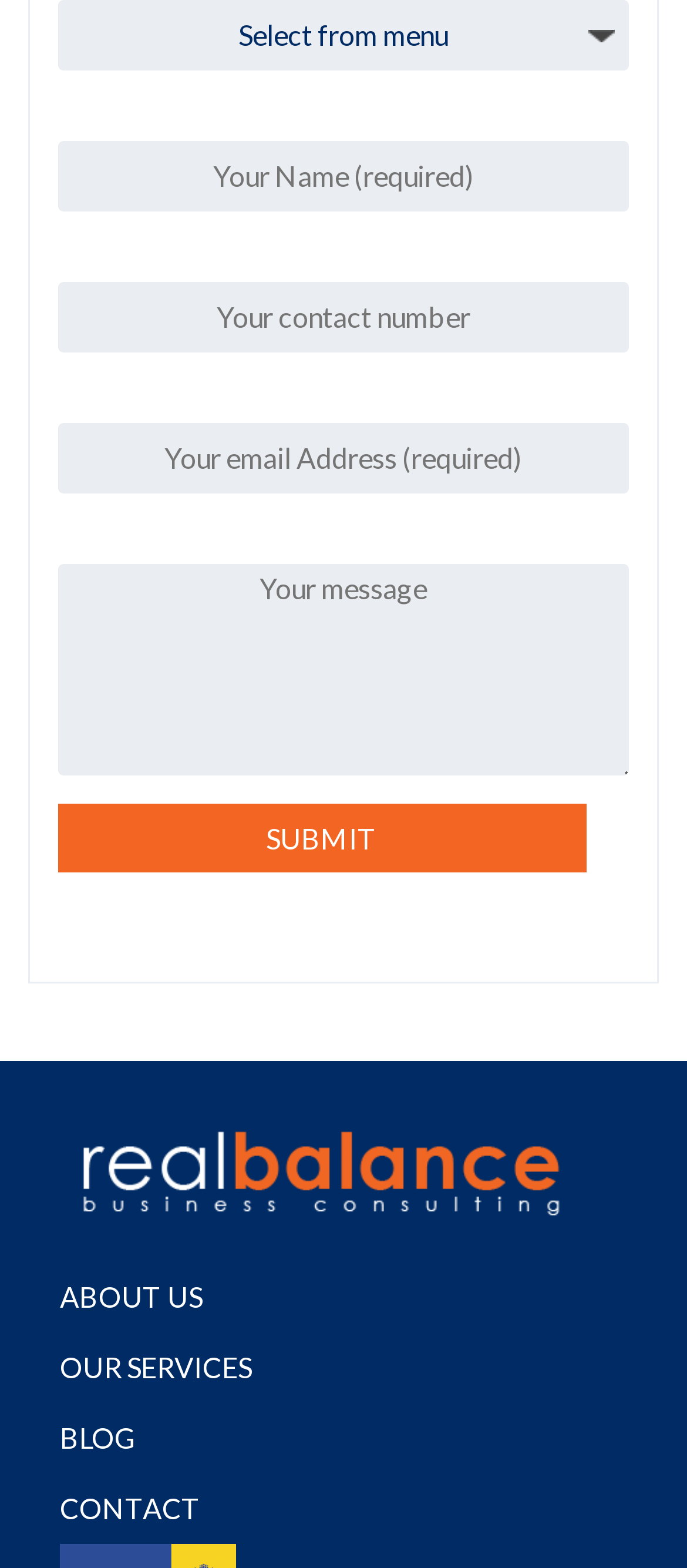Please locate the clickable area by providing the bounding box coordinates to follow this instruction: "Type your contact number".

[0.084, 0.18, 0.916, 0.225]